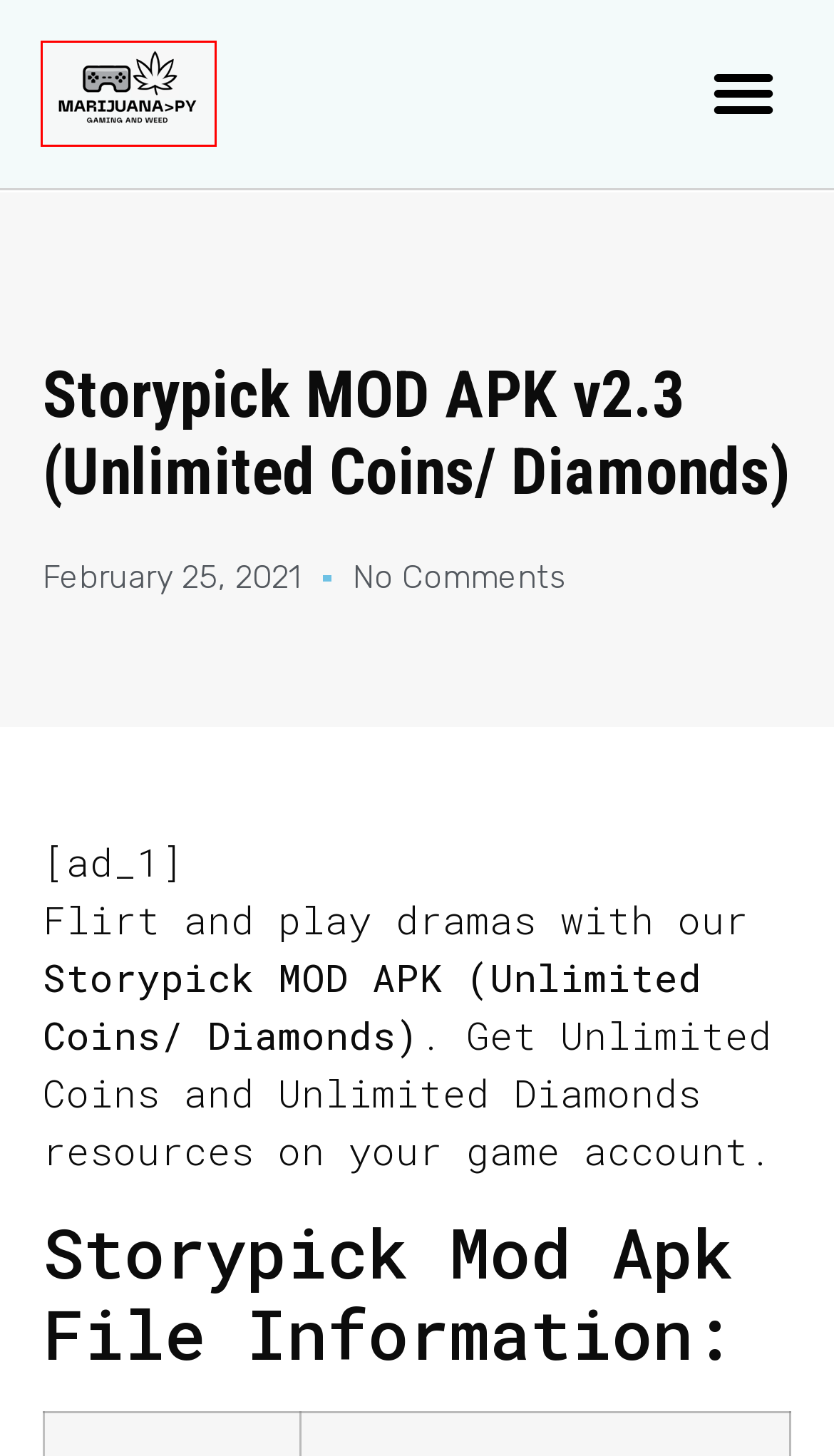Using the screenshot of a webpage with a red bounding box, pick the webpage description that most accurately represents the new webpage after the element inside the red box is clicked. Here are the candidates:
A. Marijuana Jokes for Adults - MarijuanaPY.com
B. February 25, 2021 - MarijuanaPY.com
C. Our team - MarijuanaPY.com
D. MarijuanaPY - Gaming & Weed
E. Best Marijuana Strains for Ptsd - MarijuanaPY.com
F. Contact Us - MarijuanaPY.com
G. Best Marijuana Strains for Adhd - MarijuanaPY.com
H. Write For Us - MarijuanaPY.com

D